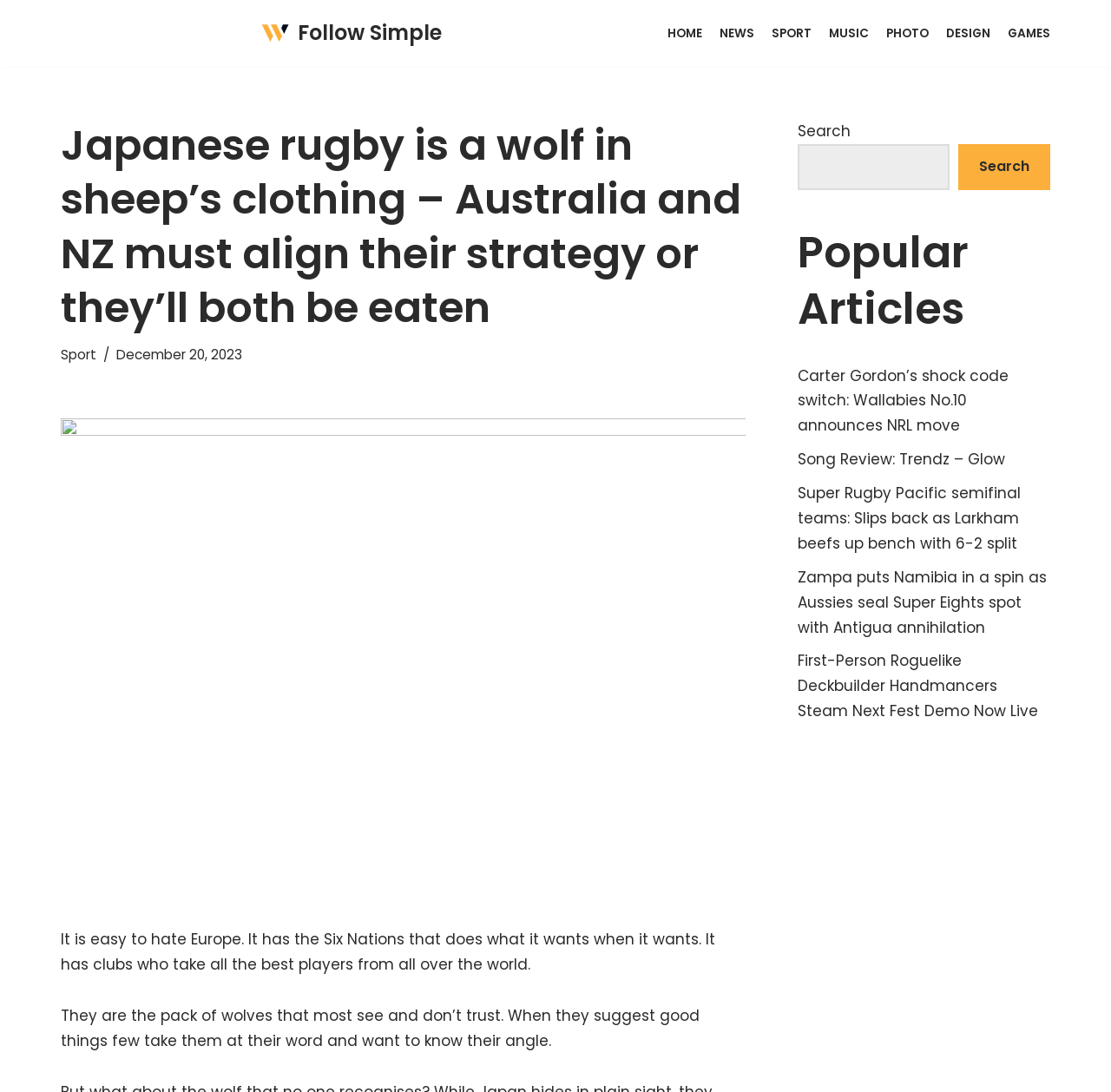Your task is to find and give the main heading text of the webpage.

Japanese rugby is a wolf in sheep’s clothing – Australia and NZ must align their strategy or they’ll both be eaten